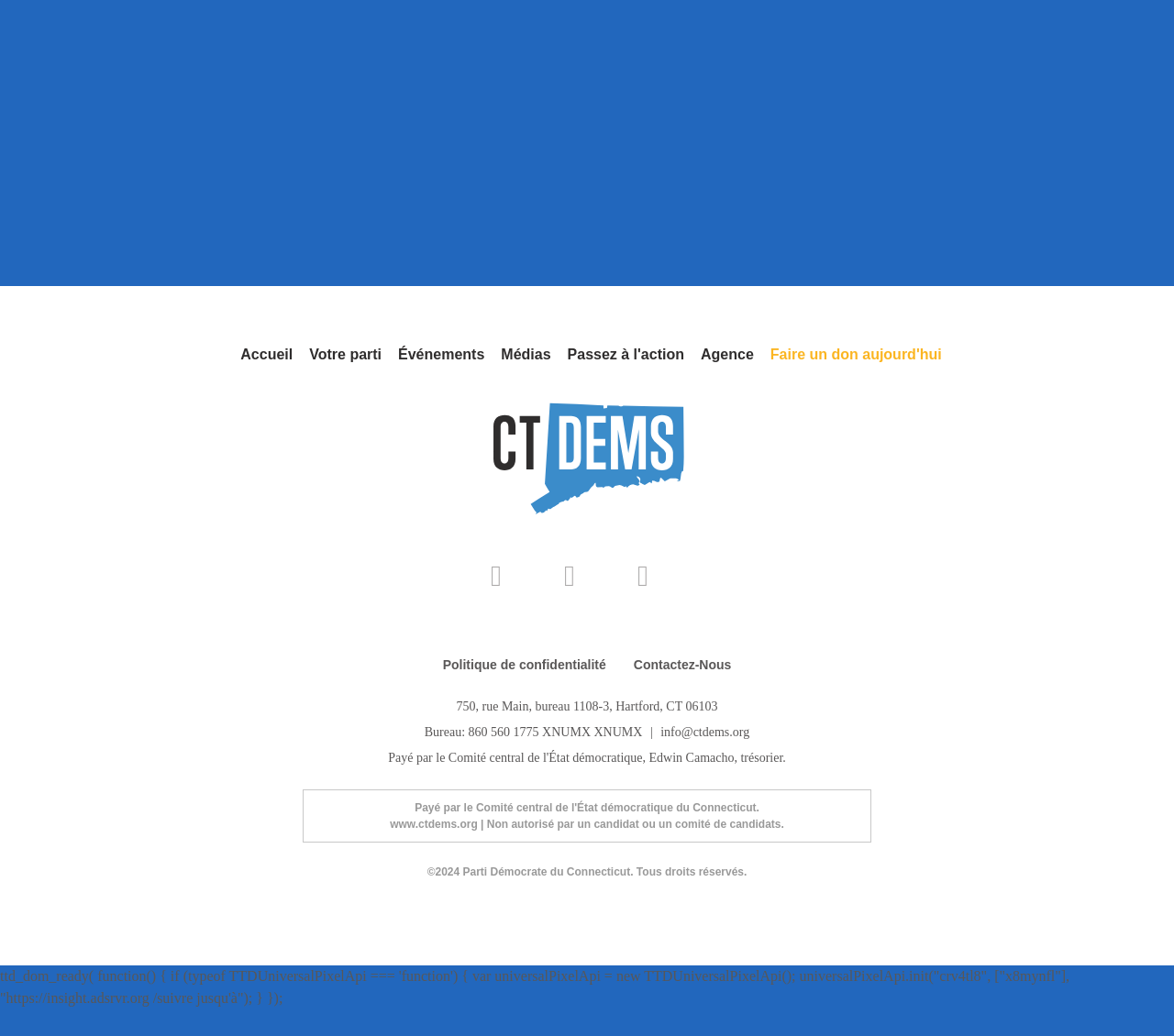Locate the bounding box of the UI element based on this description: "Faire un don aujourd'hui". Provide four float numbers between 0 and 1 as [left, top, right, bottom].

[0.656, 0.334, 0.802, 0.349]